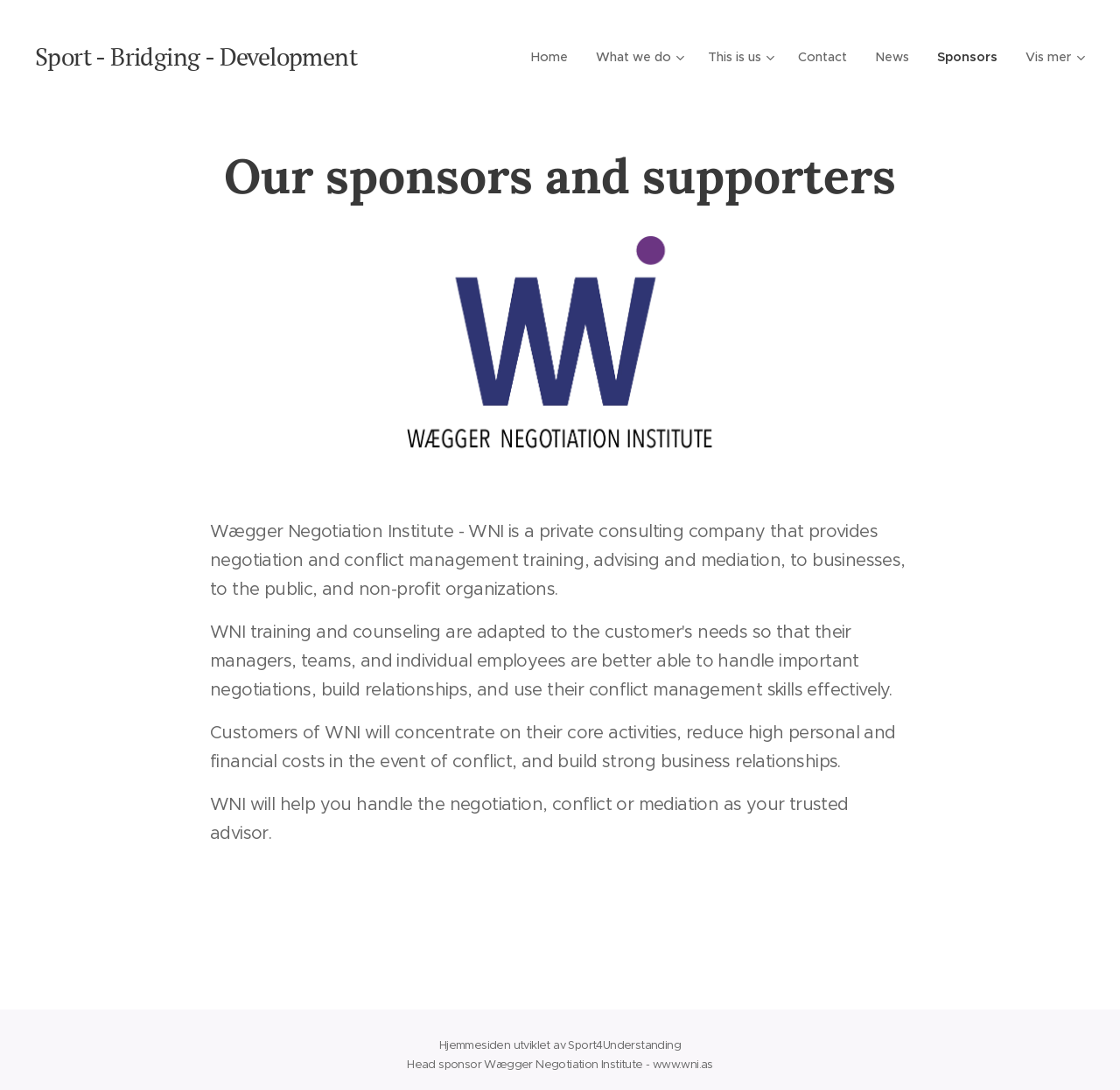Find the bounding box of the web element that fits this description: "Service desk and receptions".

None